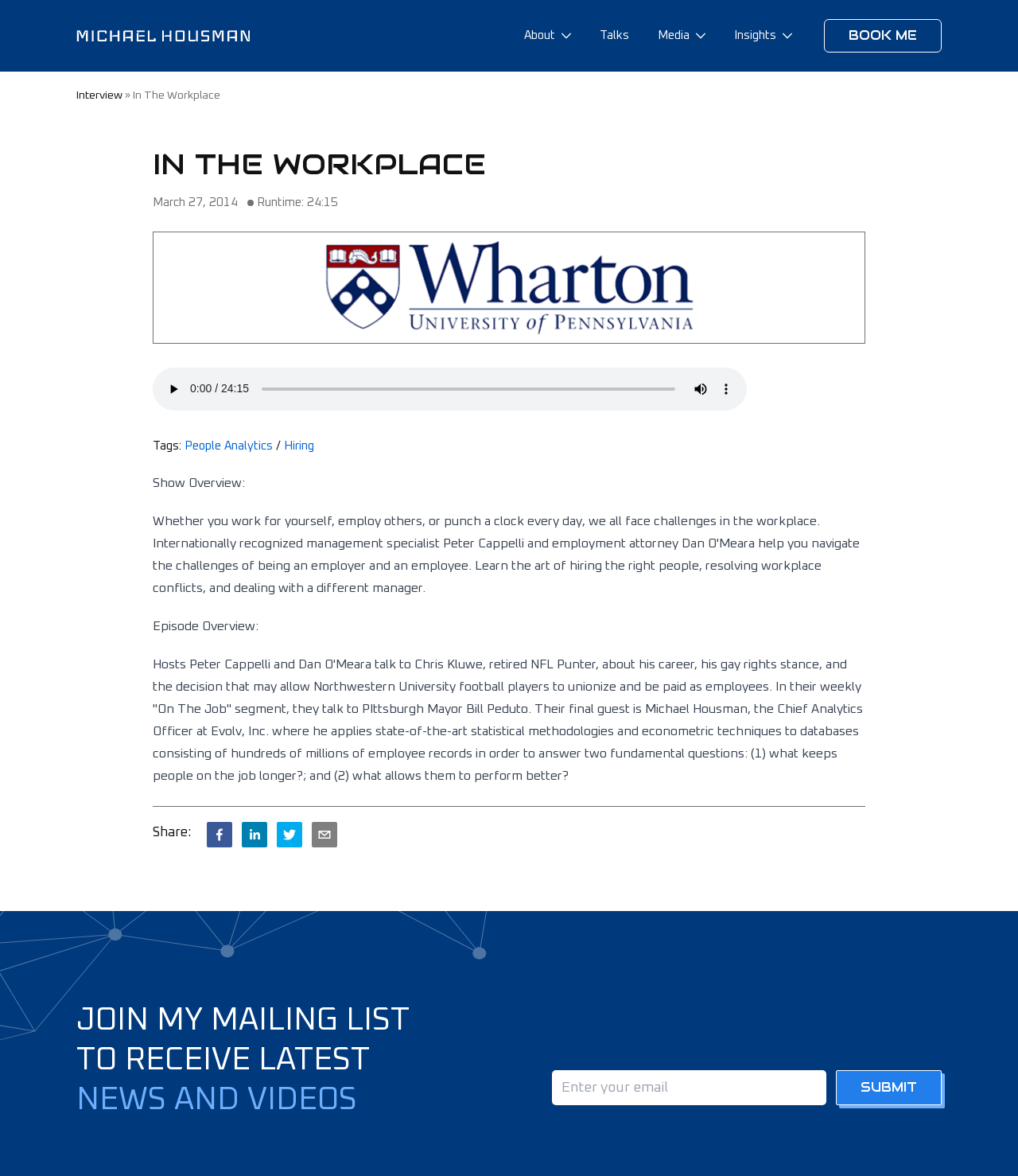Please determine the bounding box coordinates for the element that should be clicked to follow these instructions: "Share on Facebook".

[0.203, 0.699, 0.228, 0.72]